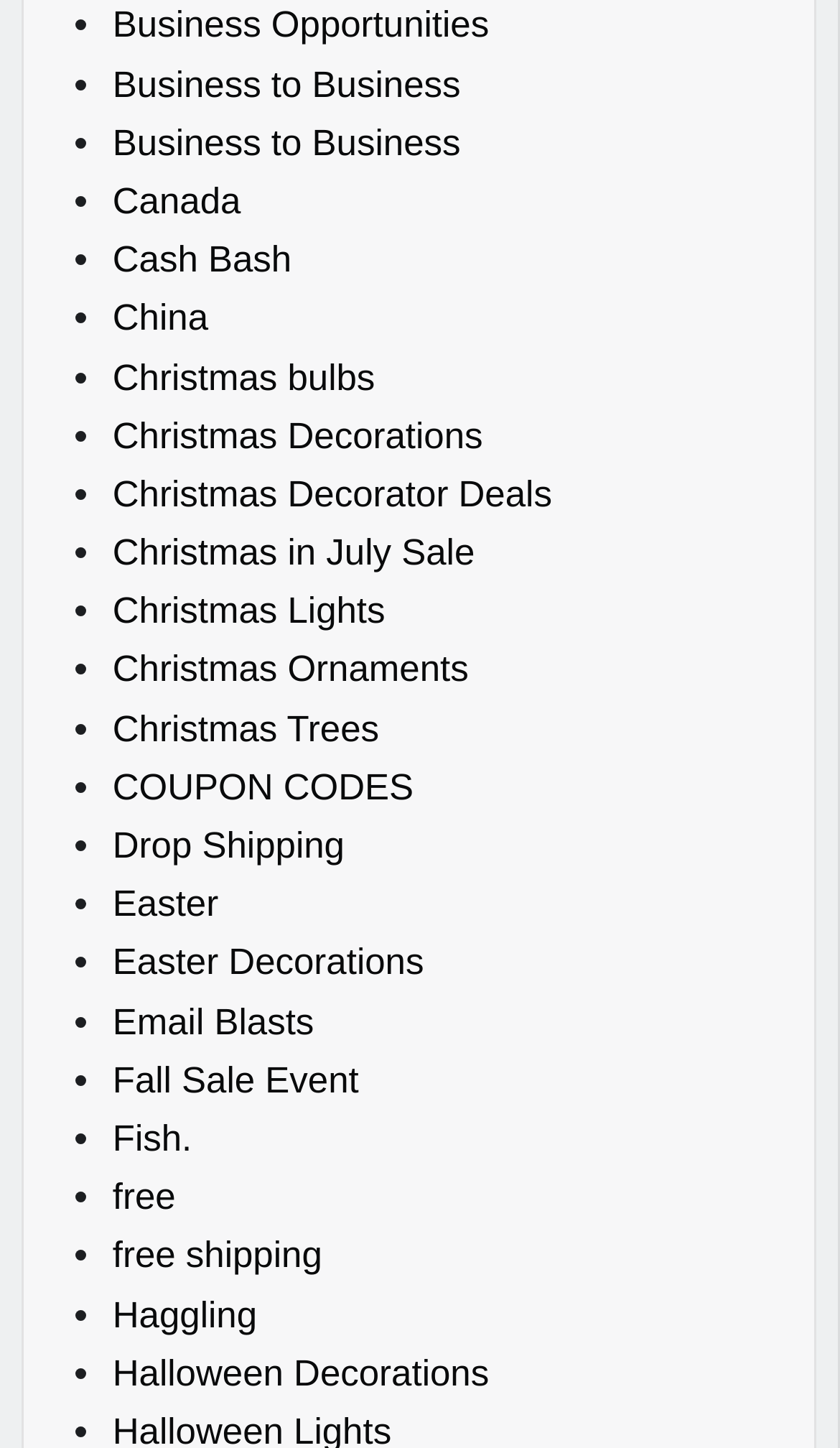Find the bounding box coordinates of the clickable area required to complete the following action: "Click on the Sineath Construction logo".

None